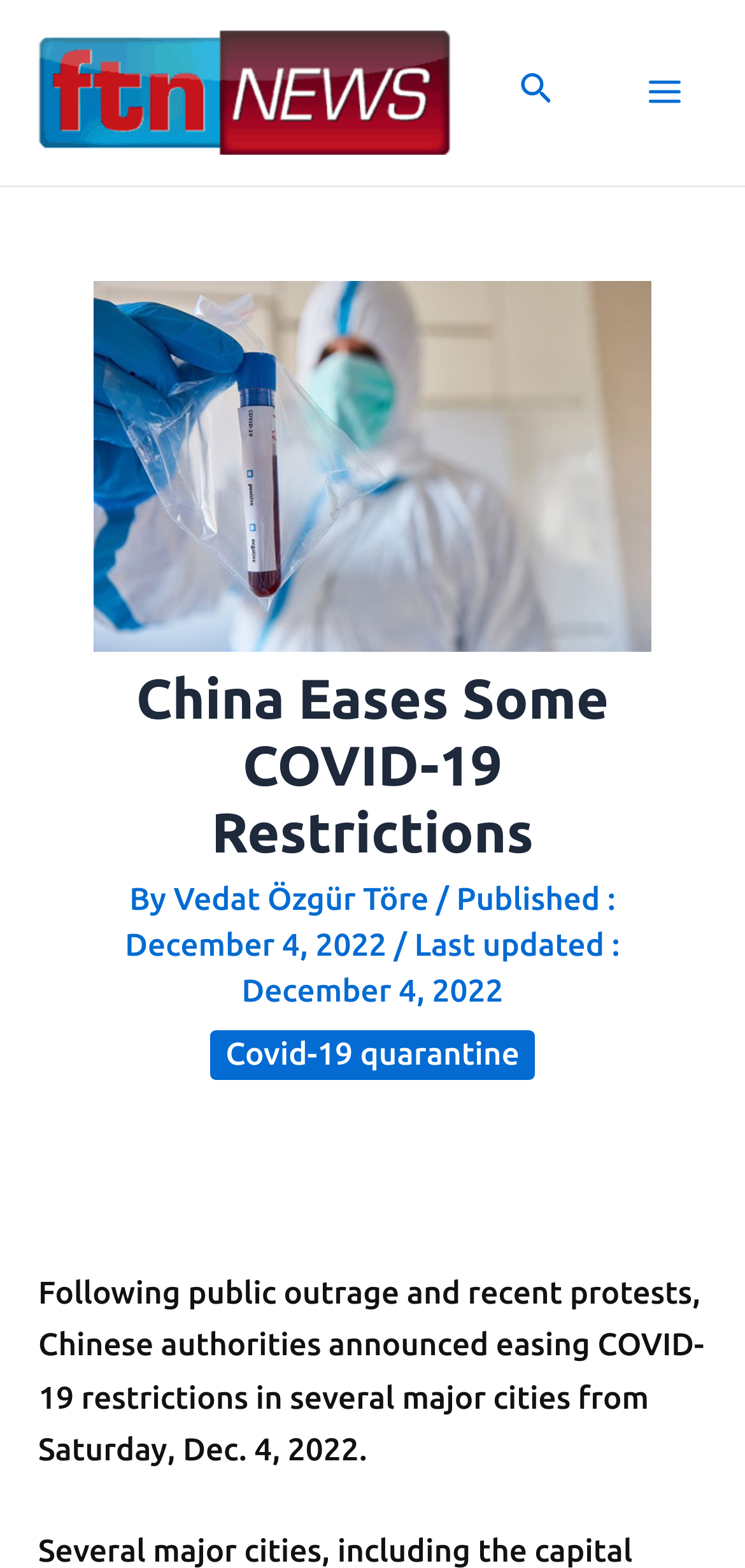What is the purpose of the 'Search icon link'?
Please provide a single word or phrase as your answer based on the image.

To search the website